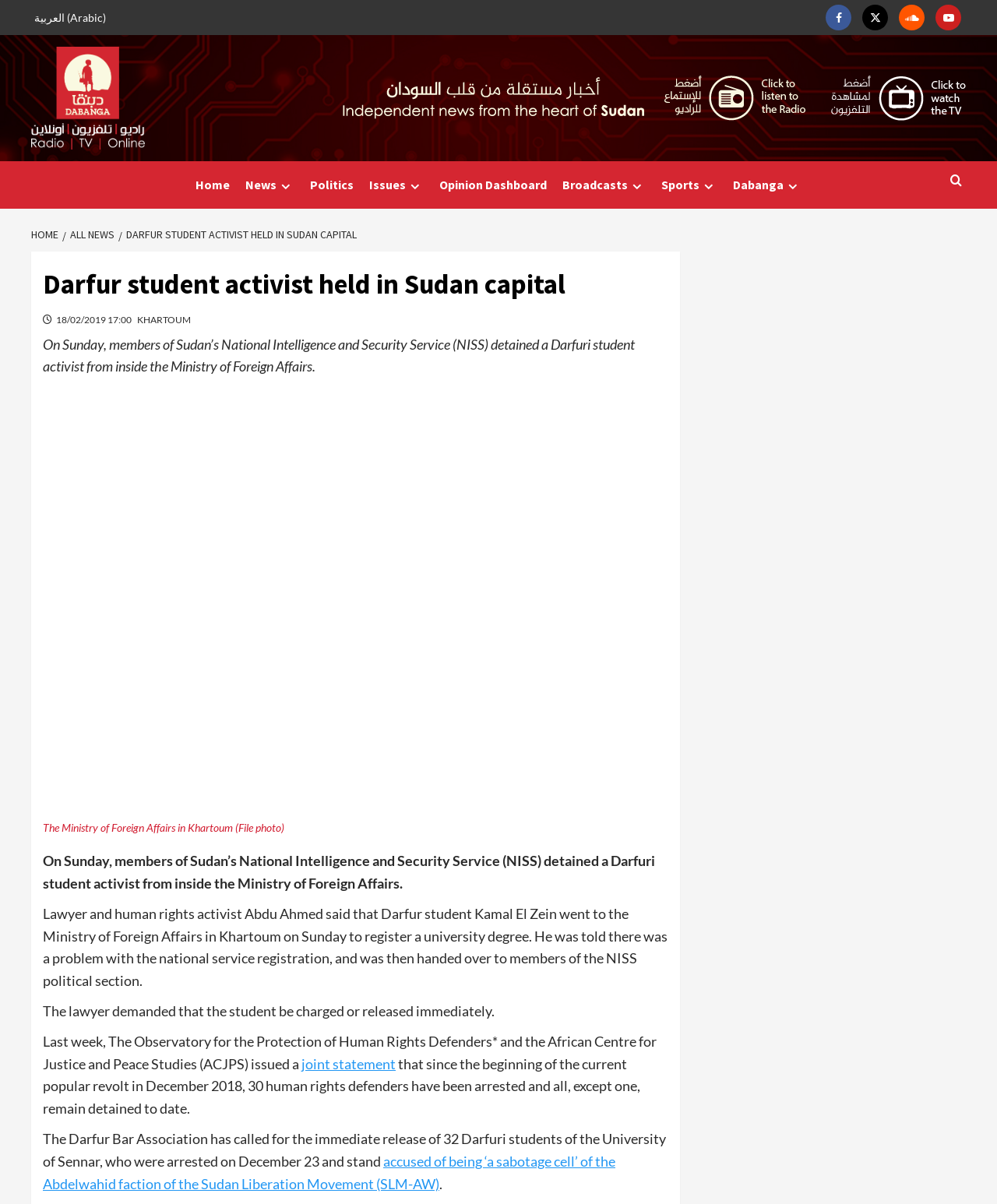Please locate the bounding box coordinates of the element that should be clicked to complete the given instruction: "View Darfur student activist news".

[0.119, 0.189, 0.362, 0.2]